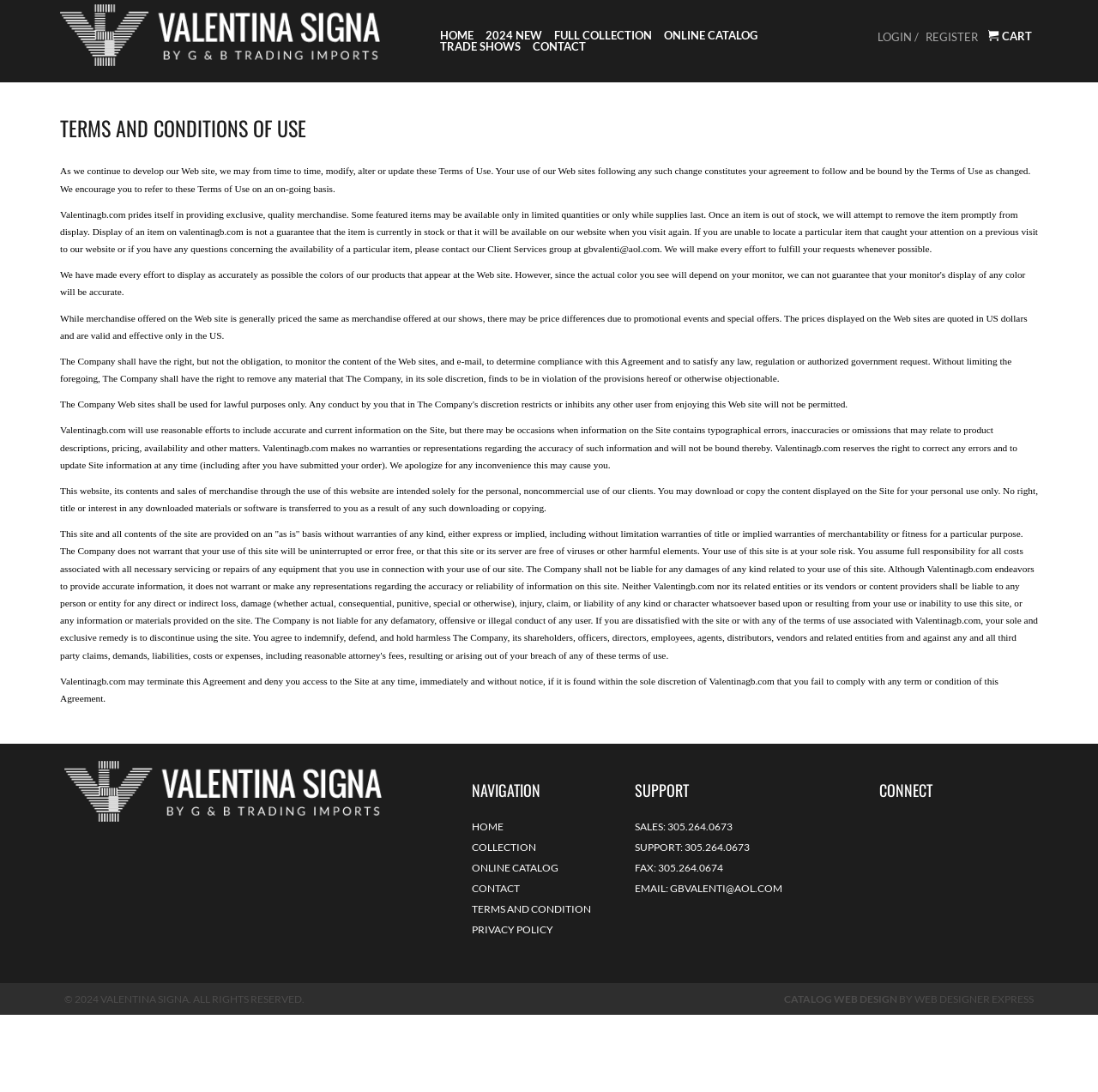Please determine and provide the text content of the webpage's heading.

TERMS AND CONDITIONS OF USE